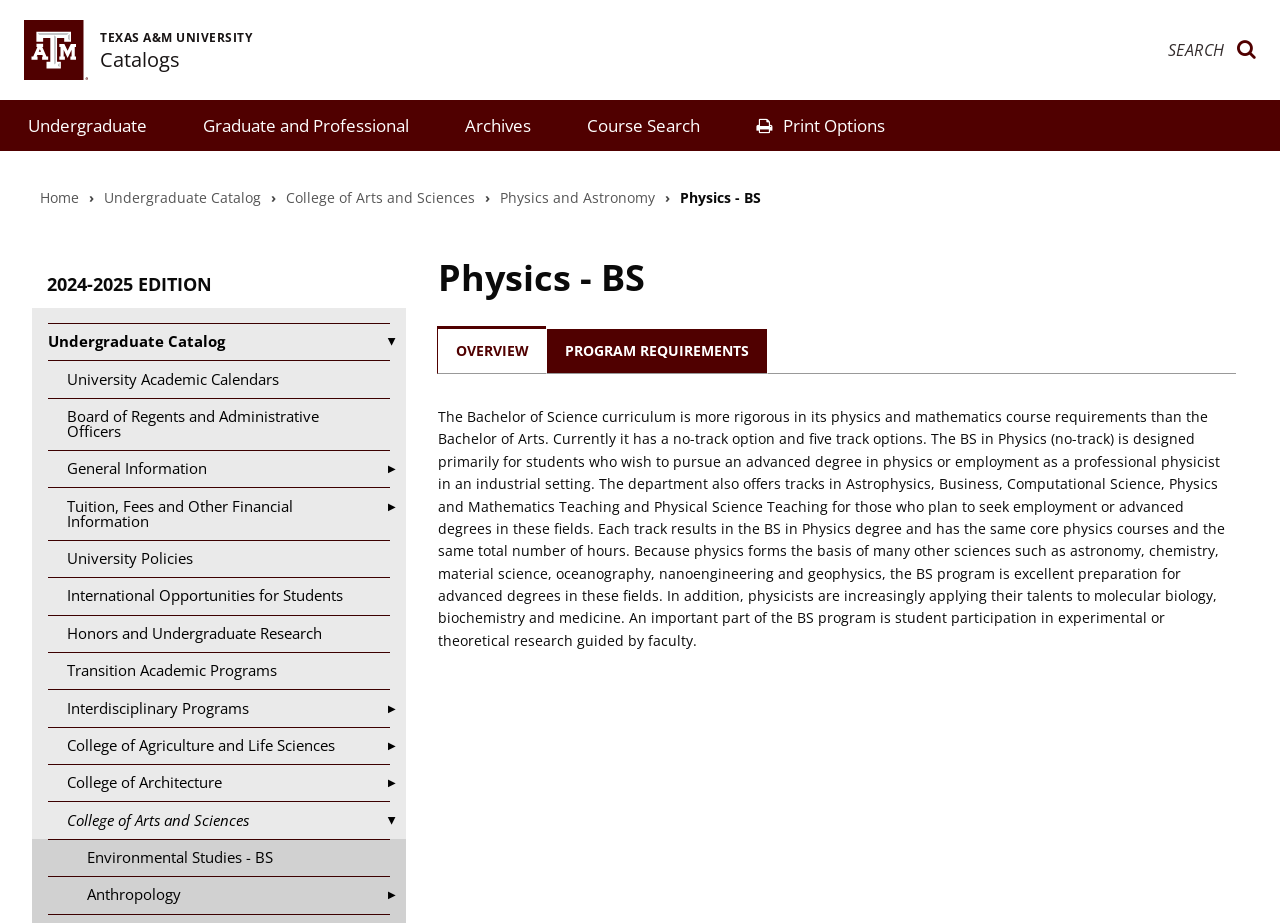Please identify the bounding box coordinates of the clickable area that will fulfill the following instruction: "Go to 'Home'". The coordinates should be in the format of four float numbers between 0 and 1, i.e., [left, top, right, bottom].

None